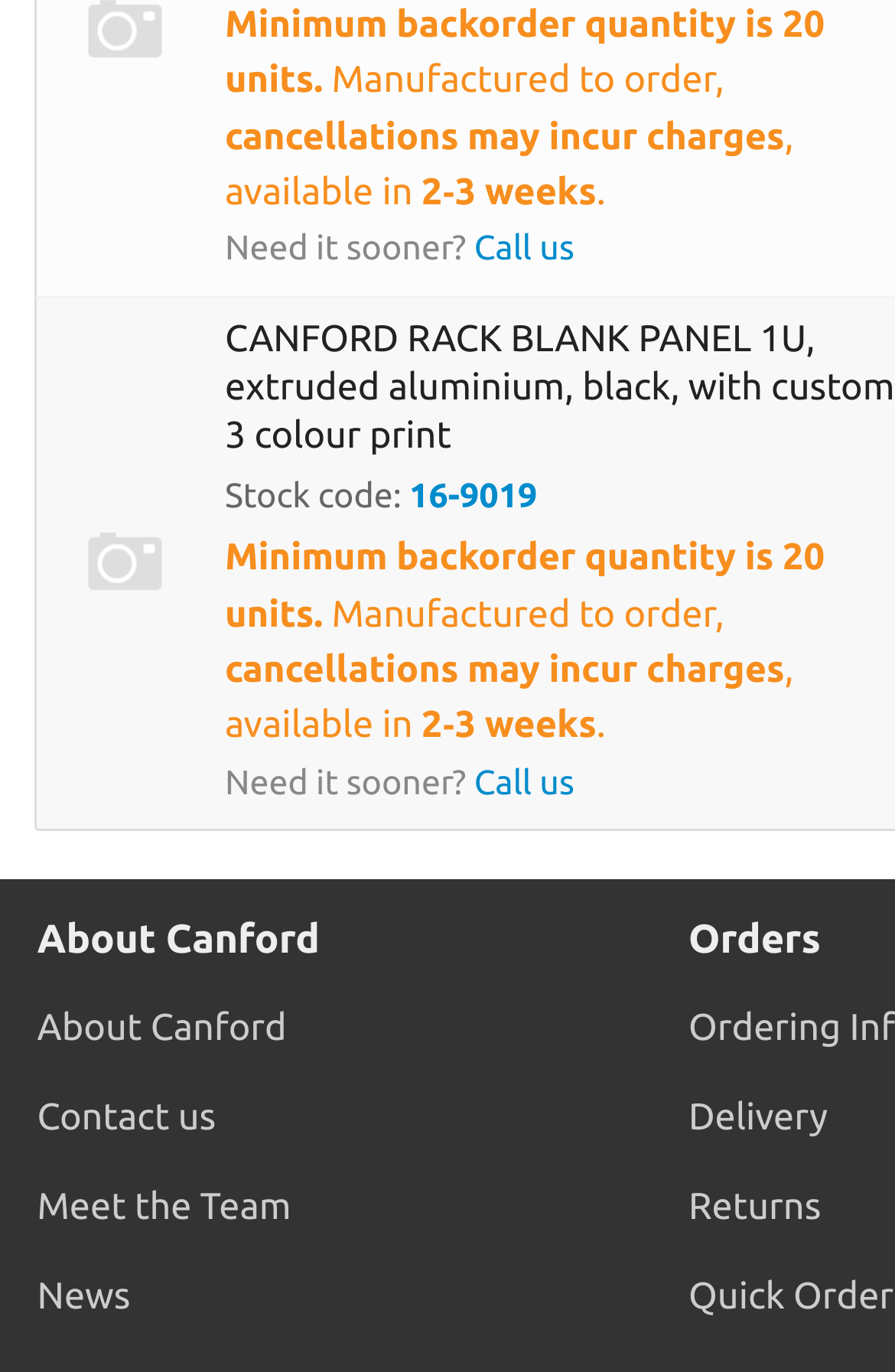Please determine the bounding box coordinates of the element to click on in order to accomplish the following task: "Contact the team". Ensure the coordinates are four float numbers ranging from 0 to 1, i.e., [left, top, right, bottom].

[0.042, 0.783, 0.769, 0.848]